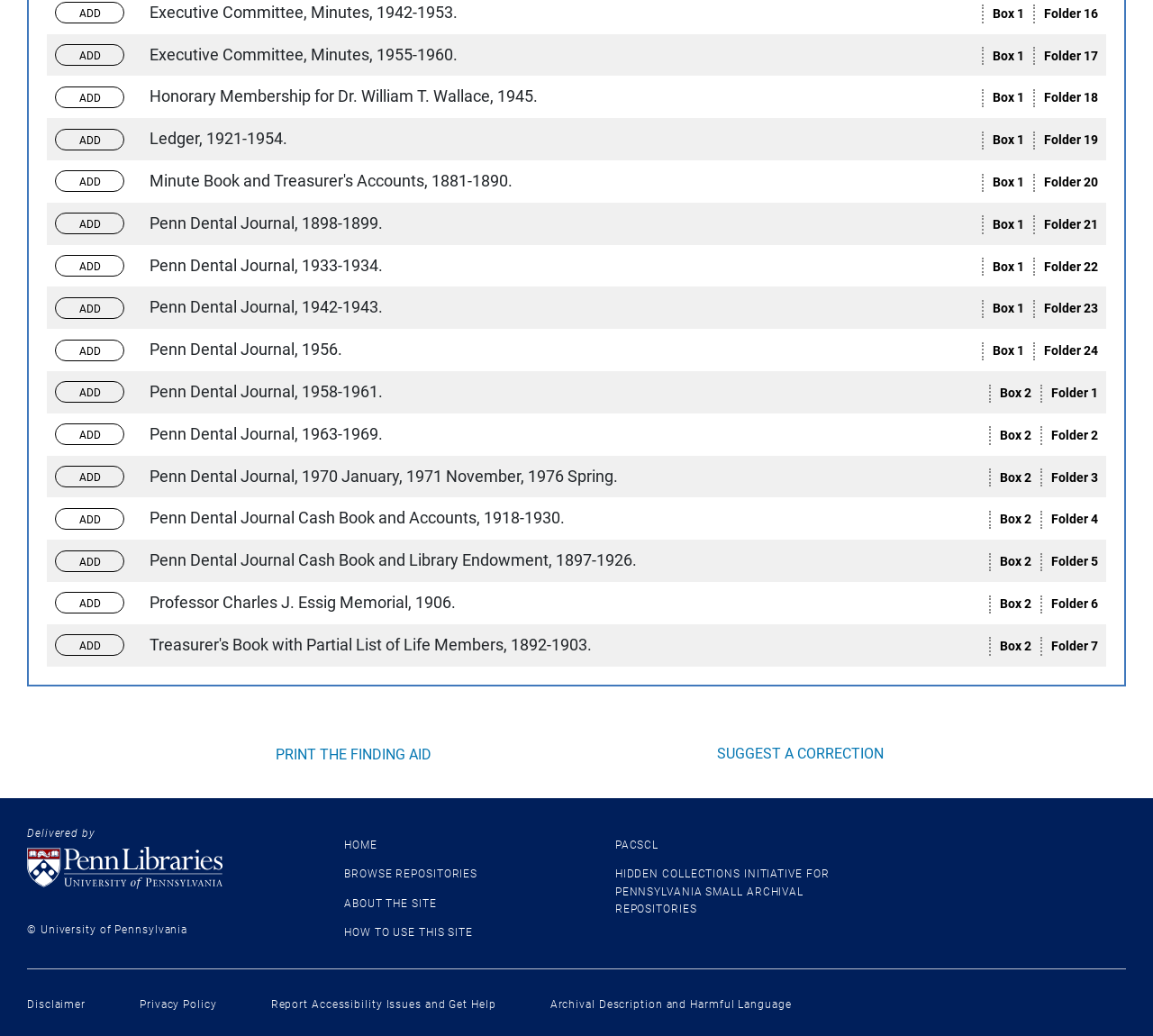How many checkboxes are there on the webpage?
Identify the answer in the screenshot and reply with a single word or phrase.

20